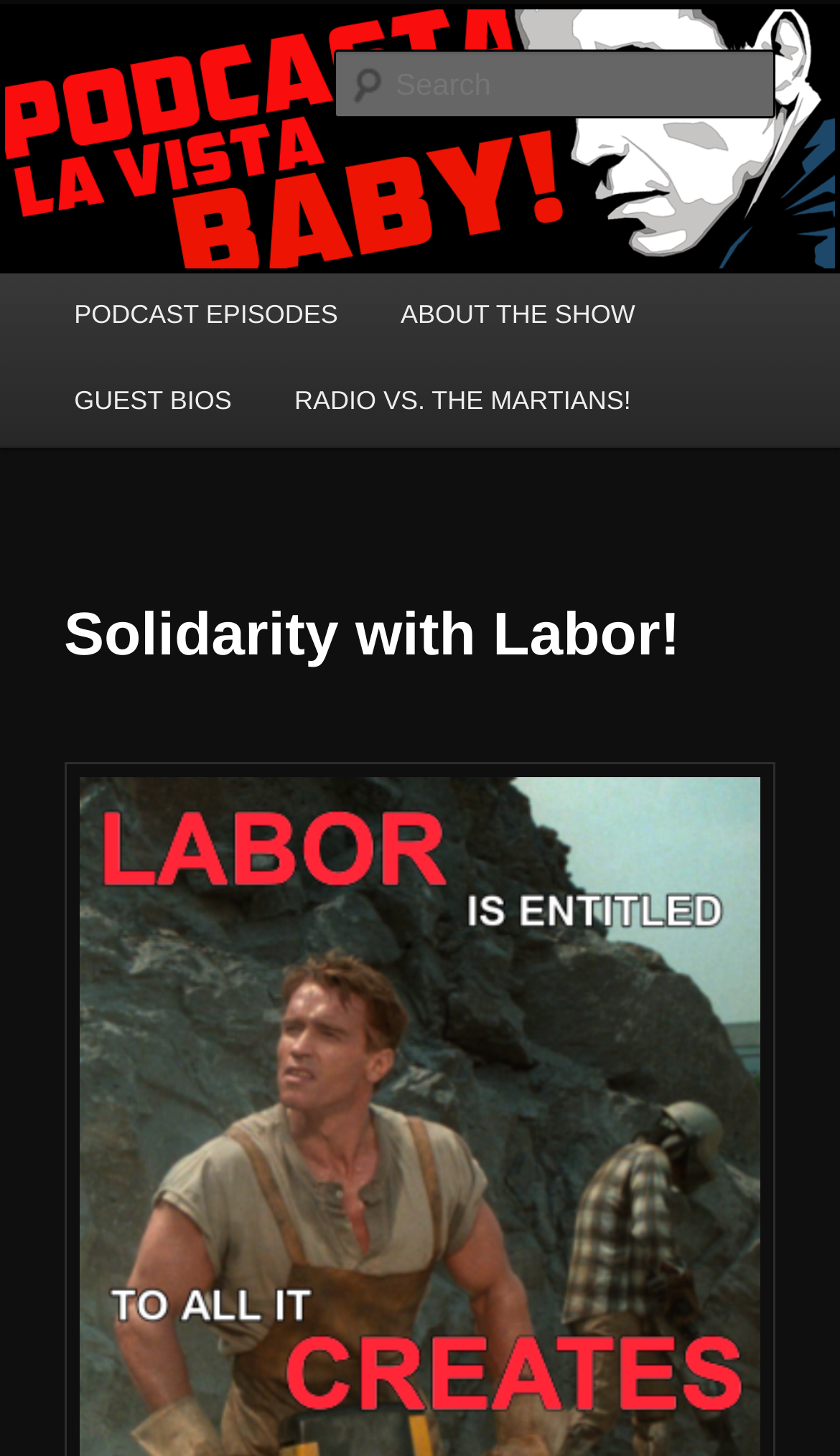Bounding box coordinates are specified in the format (top-left x, top-left y, bottom-right x, bottom-right y). All values are floating point numbers bounded between 0 and 1. Please provide the bounding box coordinate of the region this sentence describes: ABOUT THE SHOW

[0.44, 0.188, 0.793, 0.247]